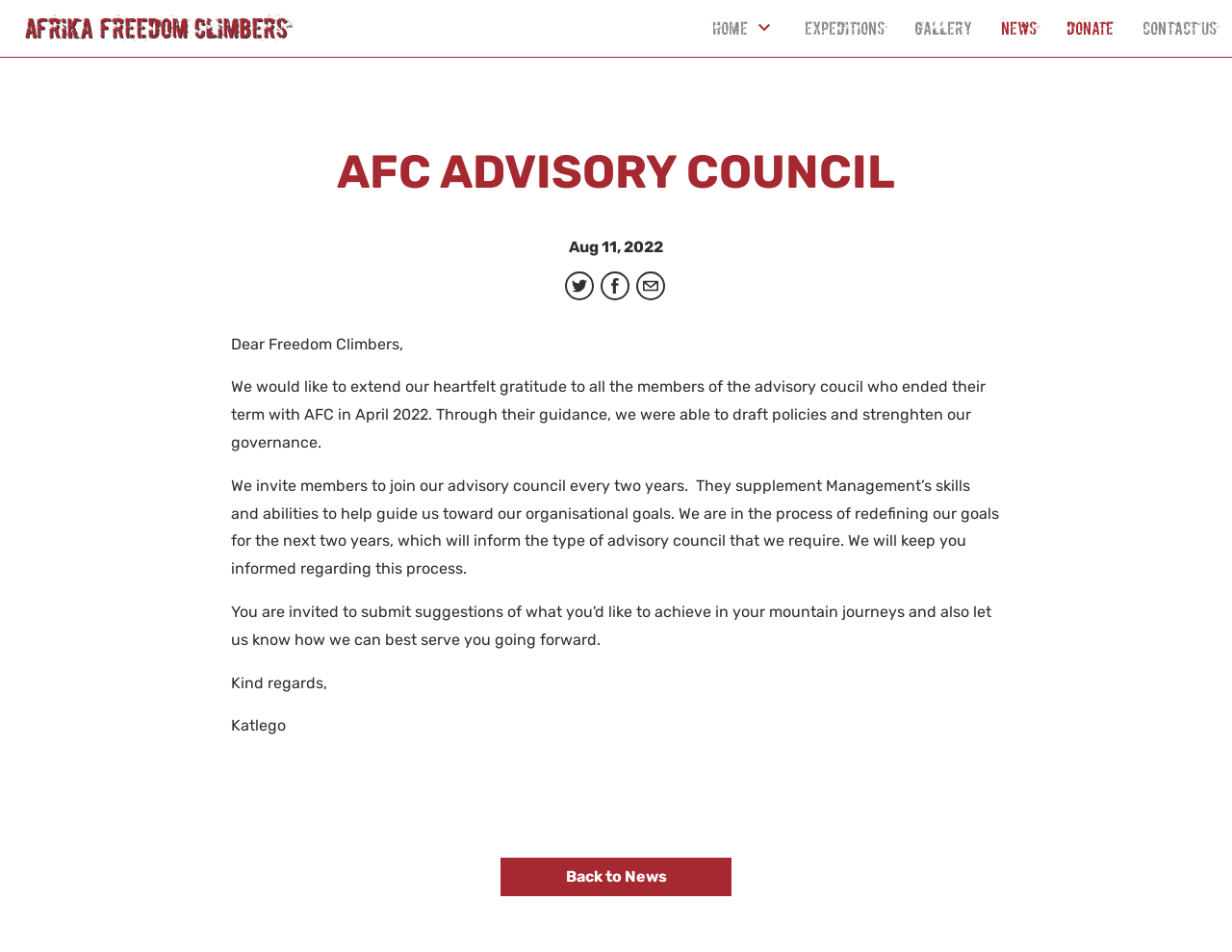Determine the bounding box coordinates of the clickable region to follow the instruction: "go to home page".

[0.578, 0.018, 0.607, 0.042]